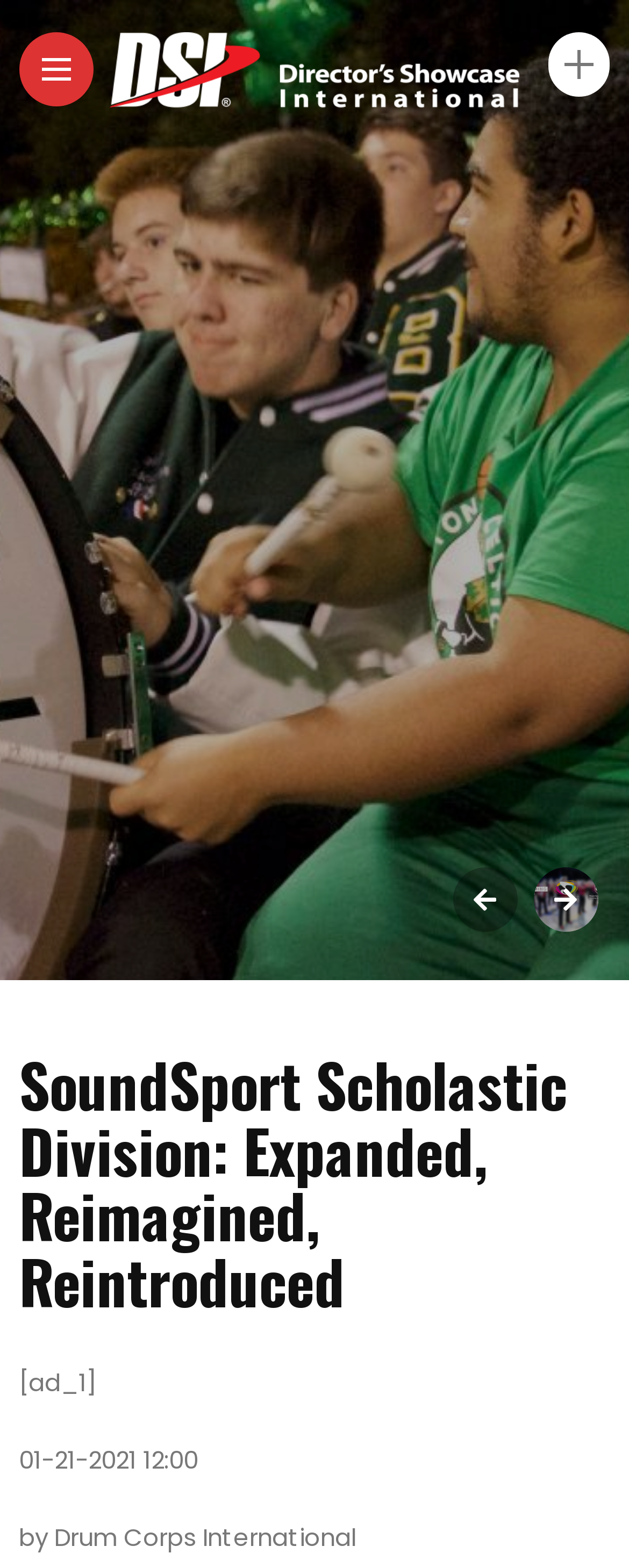Give a one-word or short phrase answer to the question: 
What is the organization behind the announcement?

Drum Corps International